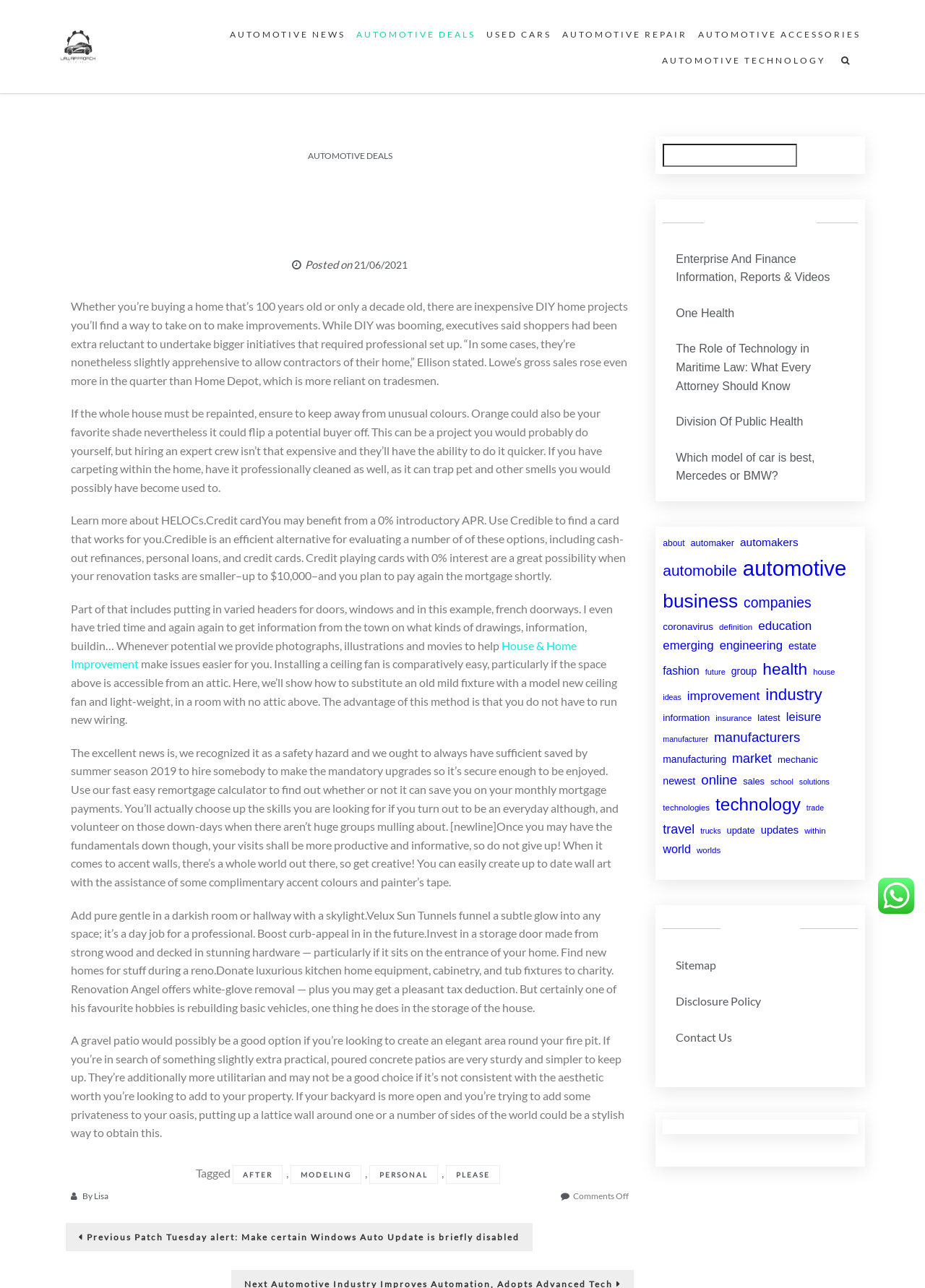Determine the bounding box coordinates of the clickable region to carry out the instruction: "View the previous post".

[0.071, 0.949, 0.576, 0.971]